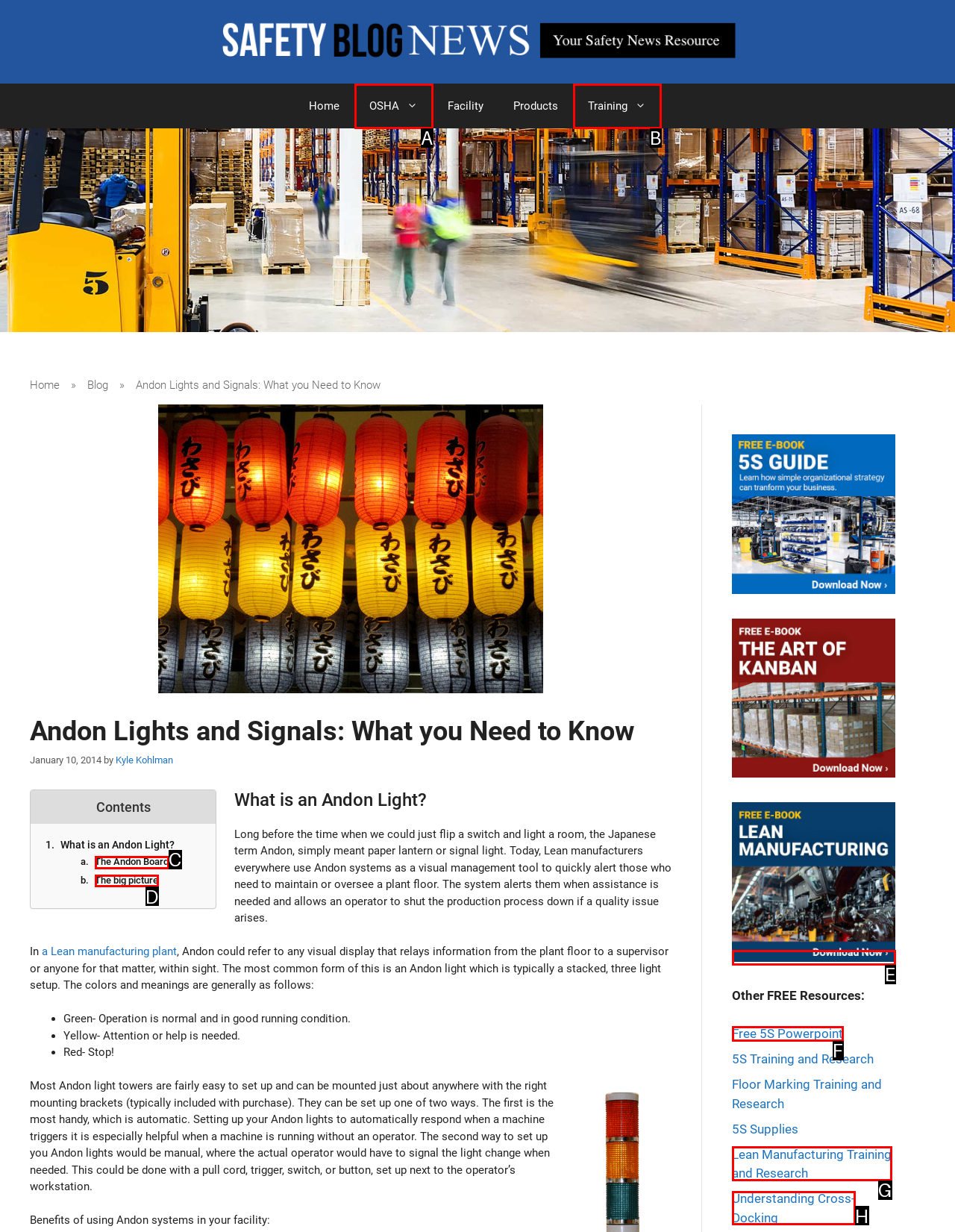Select the HTML element that corresponds to the description: Genocide of the Roma. Reply with the letter of the correct option.

None